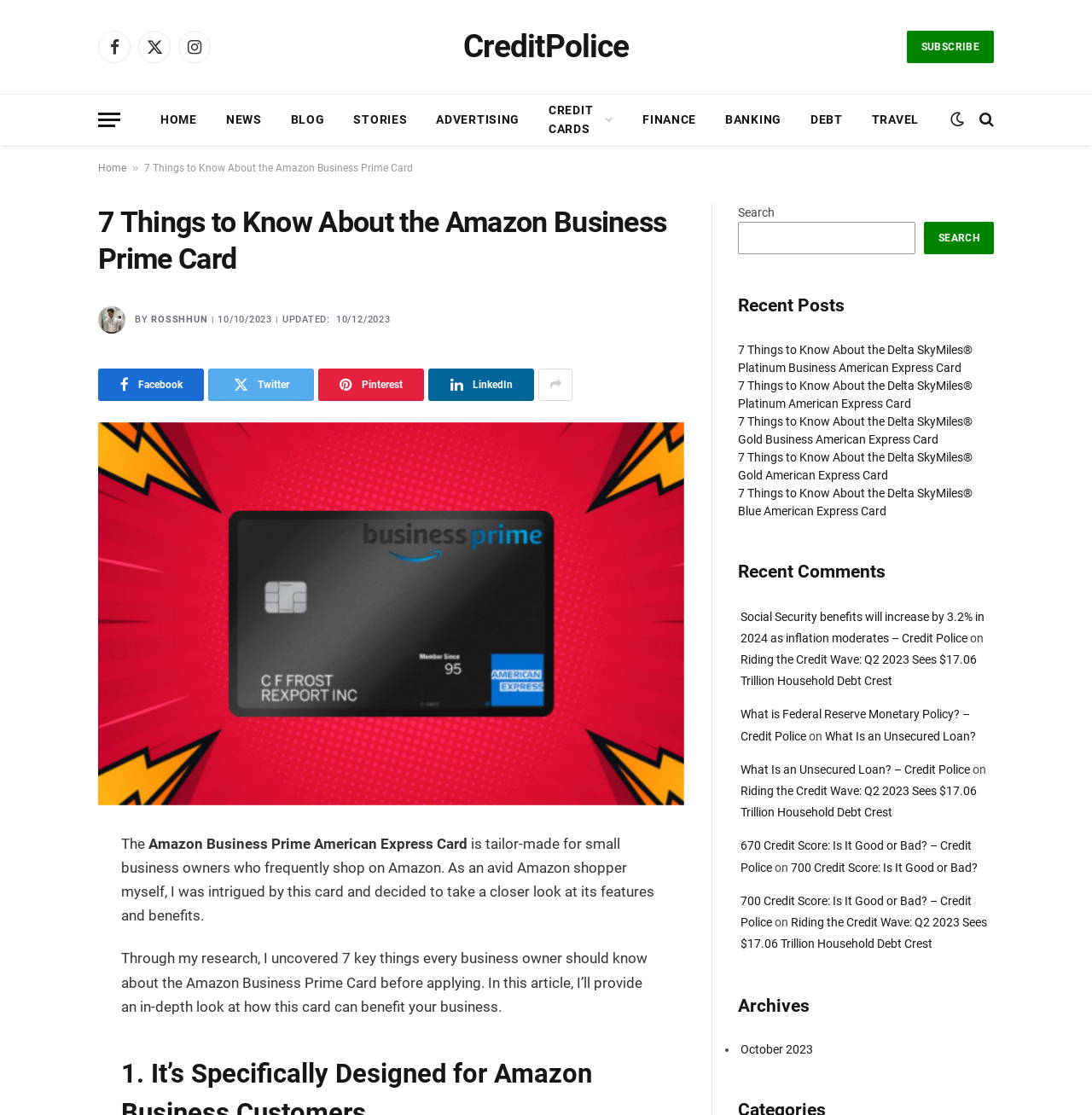How many key things does the author uncover about the credit card?
Please provide a single word or phrase as your answer based on the image.

7